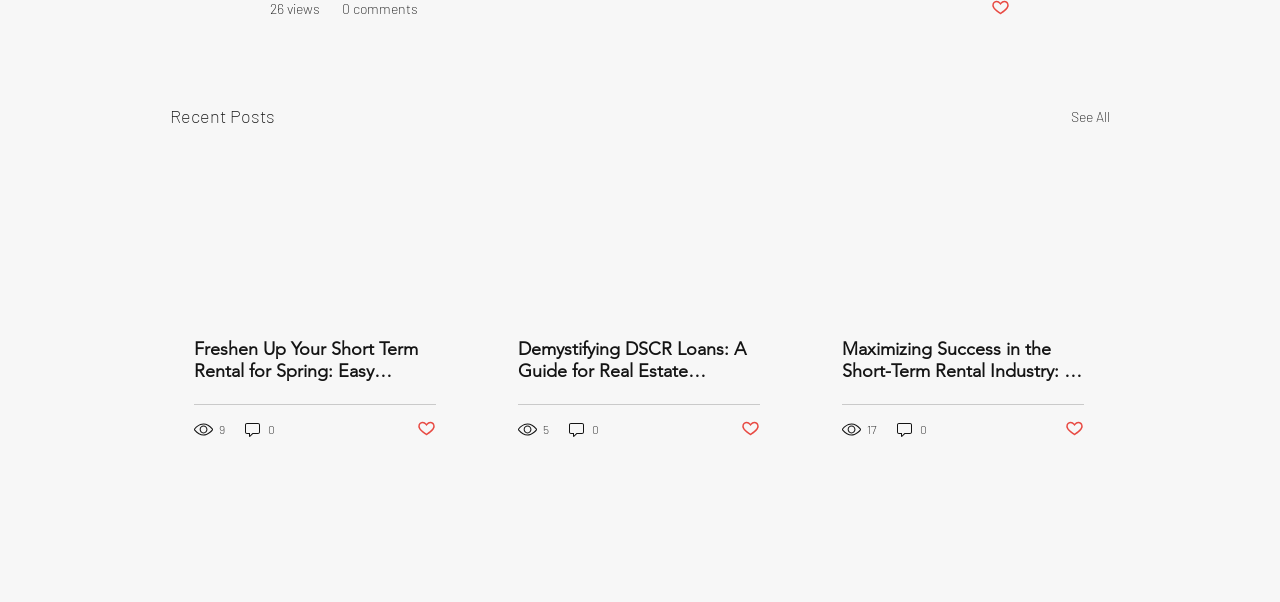Pinpoint the bounding box coordinates of the element that must be clicked to accomplish the following instruction: "Read the article about DSCR loans". The coordinates should be in the format of four float numbers between 0 and 1, i.e., [left, top, right, bottom].

[0.405, 0.562, 0.594, 0.635]